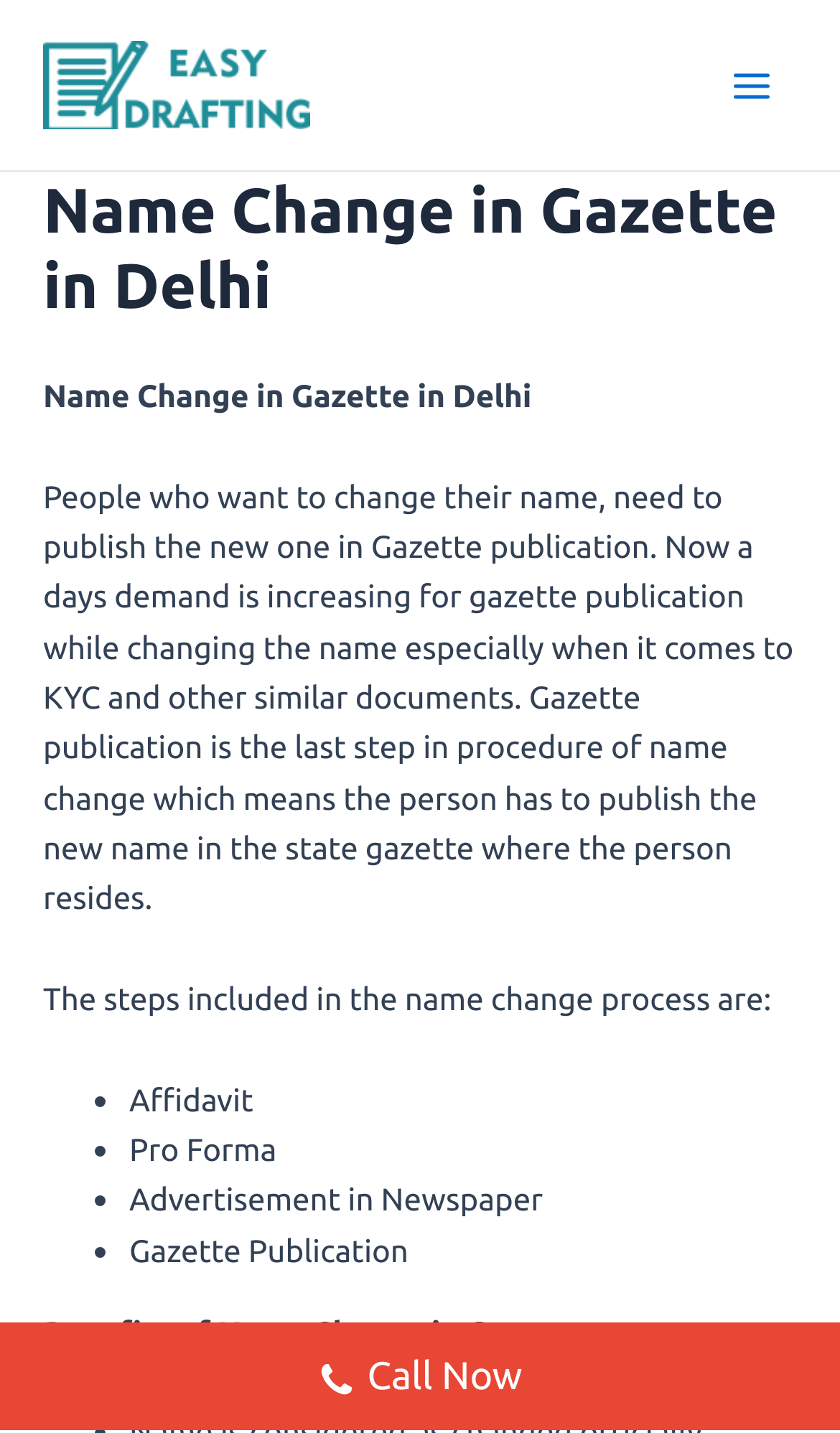Create an elaborate caption that covers all aspects of the webpage.

The webpage is about the process of changing one's name in the Gazette publication in Delhi. At the top left, there is a link, and on the top right, there is a button labeled "Main Menu" with an image beside it. Below the button, there is a header with the title "Name Change in Gazette in Delhi". 

Under the title, there is a paragraph of text explaining the importance of publishing a new name in the Gazette, especially for KYC and other documents. This text is followed by a subheading "The steps included in the name change process are:" and then a list of four items: "Affidavit", "Pro Forma", "Advertisement in Newspaper", and "Gazette Publication", each preceded by a bullet point. 

Further down, there is another heading "Benefits of Name Change in Gazette". At the very bottom of the page, there is a call-to-action link labeled "Call Now" that spans the entire width of the page.